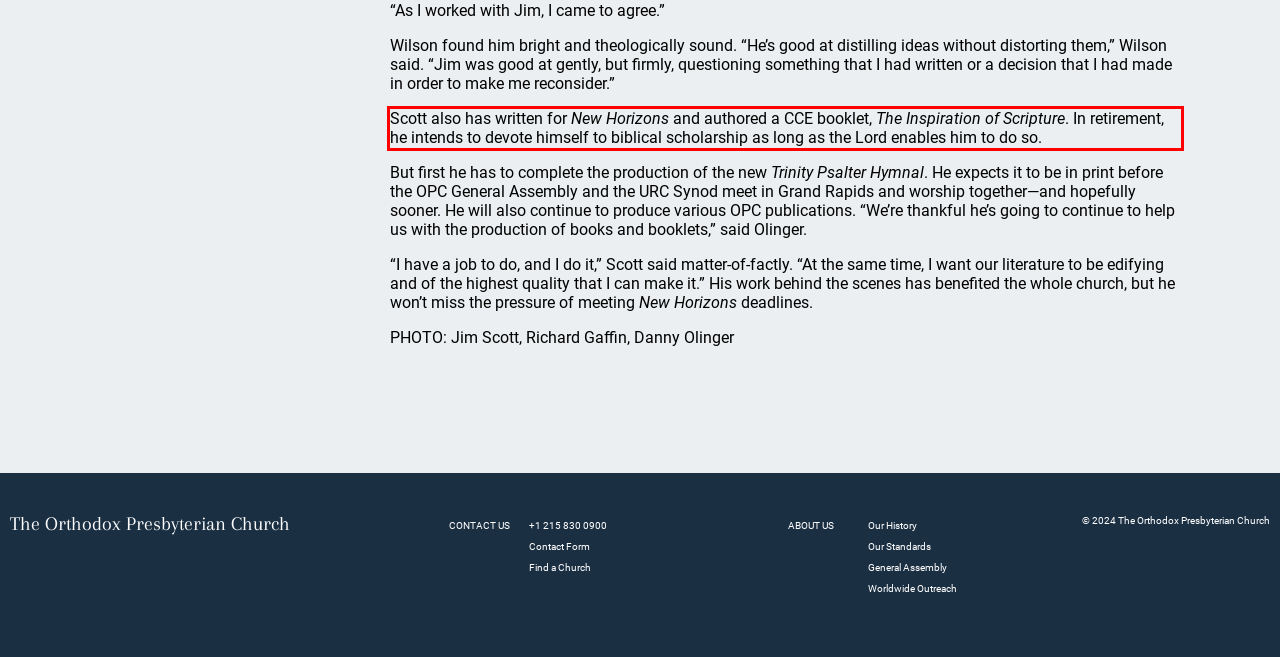Given a screenshot of a webpage containing a red bounding box, perform OCR on the text within this red bounding box and provide the text content.

Scott also has written for New Horizons and authored a CCE booklet, The Inspiration of Scripture. In retirement, he intends to devote himself to biblical scholarship as long as the Lord enables him to do so.